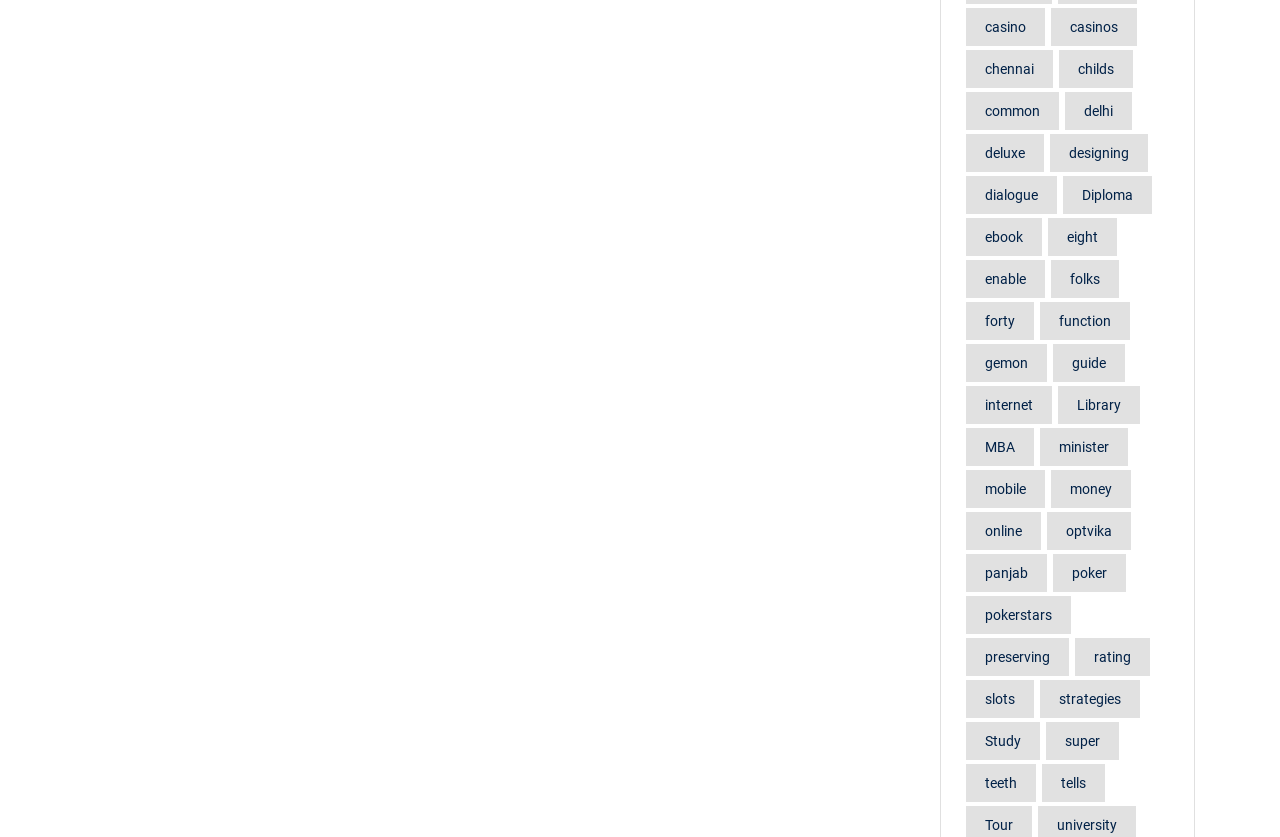Locate the bounding box coordinates of the clickable element to fulfill the following instruction: "view slots information". Provide the coordinates as four float numbers between 0 and 1 in the format [left, top, right, bottom].

[0.755, 0.813, 0.808, 0.858]